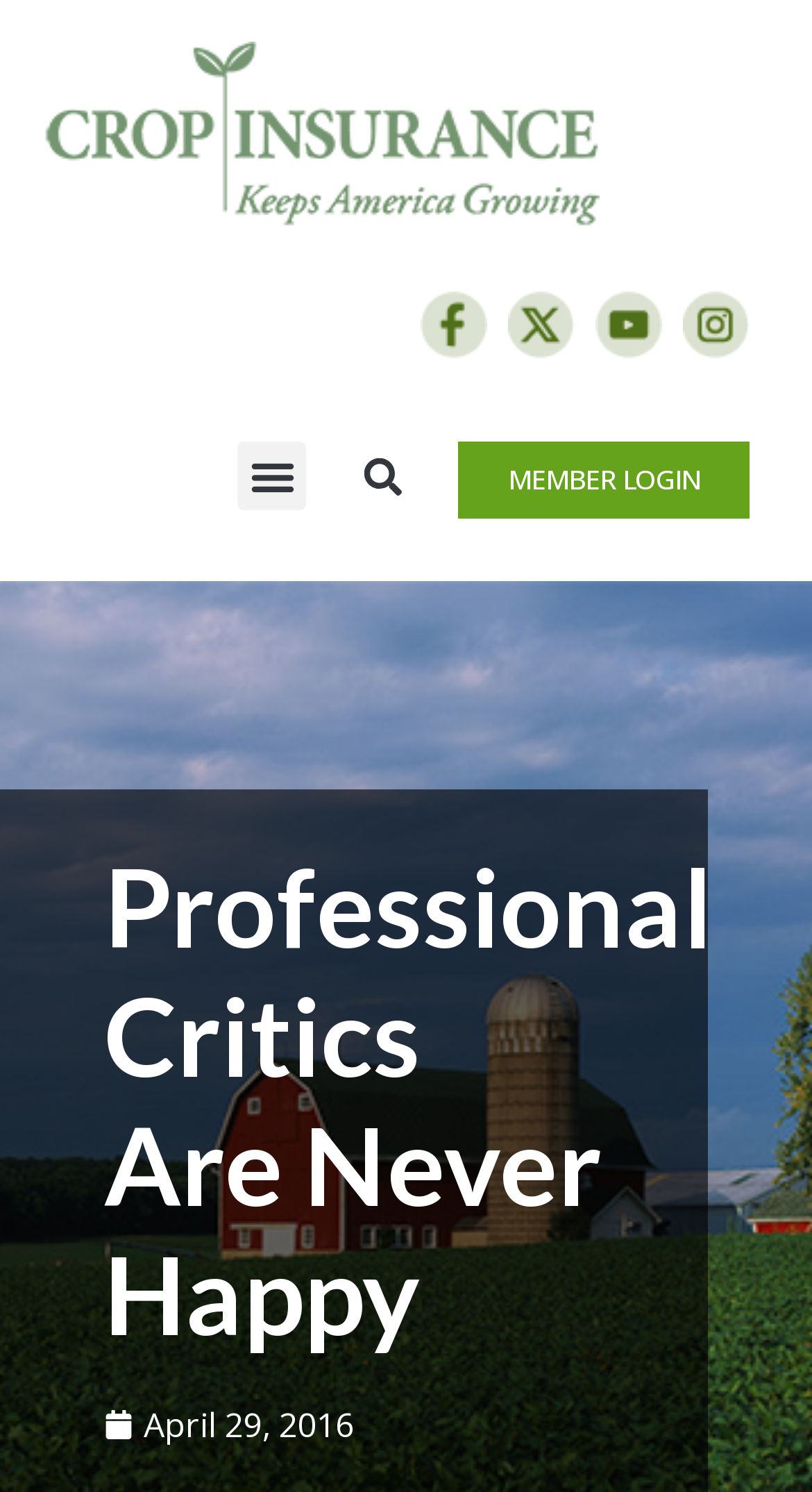Identify the bounding box coordinates for the UI element described as follows: "Menu". Ensure the coordinates are four float numbers between 0 and 1, formatted as [left, top, right, bottom].

[0.292, 0.296, 0.377, 0.342]